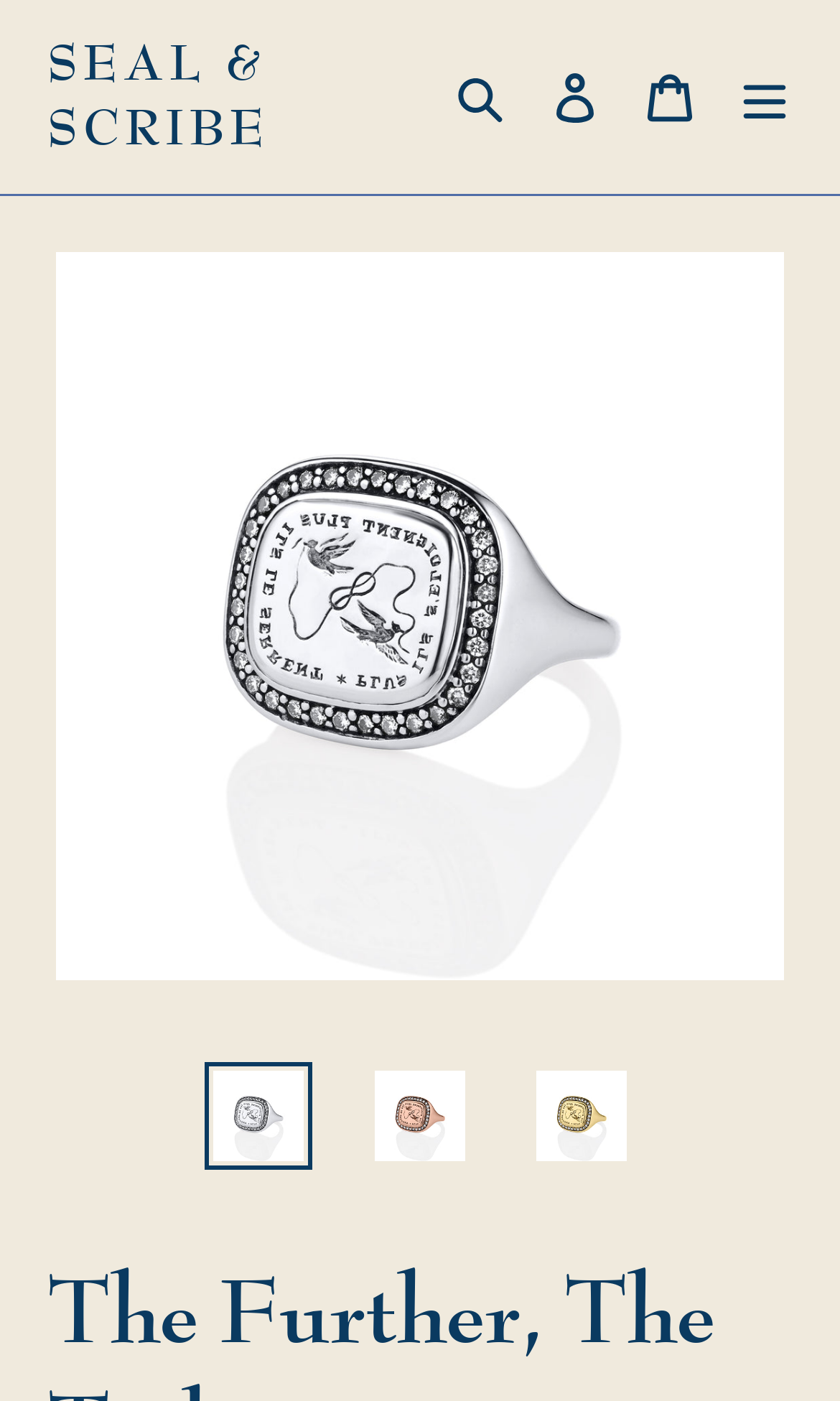Construct a comprehensive description capturing every detail on the webpage.

This webpage is about a piece of jewelry, specifically a custom-made item celebrating the bond between two individuals. At the top left of the page, there is a link to the website's main page, "SEAL & SCRIBE". Next to it, there are three more links: "Search", "Log in", and "Cart", which are positioned horizontally. 

Below these links, there is a large image of the jewelry piece, "The Further, The Tighter", which takes up most of the page's width. Underneath the image, there are three links to load the image into a gallery viewer, each with a corresponding image. These links and images are positioned horizontally, with the first one on the left, the second in the middle, and the third on the right.